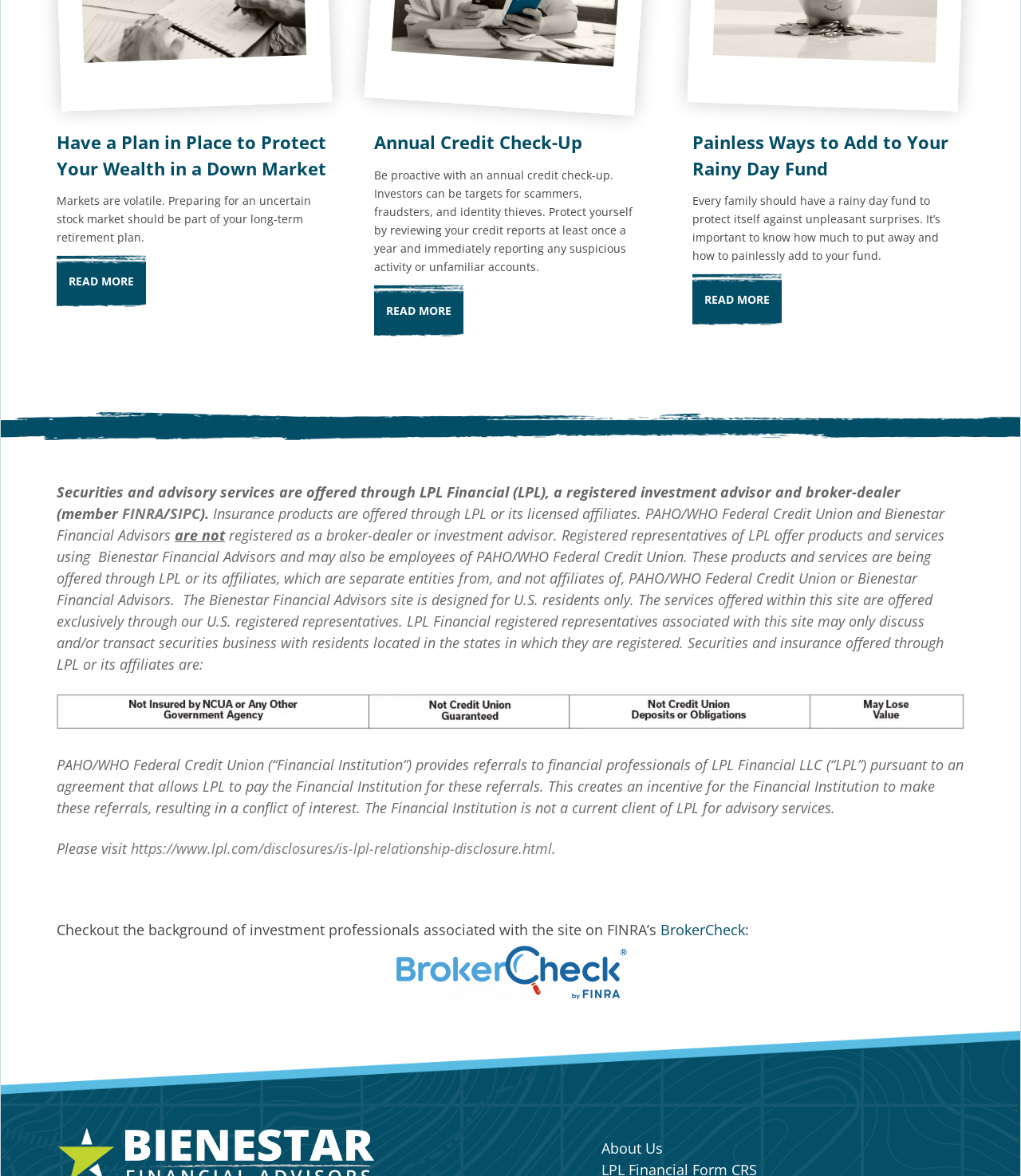What is the name of the financial institution mentioned?
Based on the image, answer the question with a single word or brief phrase.

PAHO/WHO Federal Credit Union